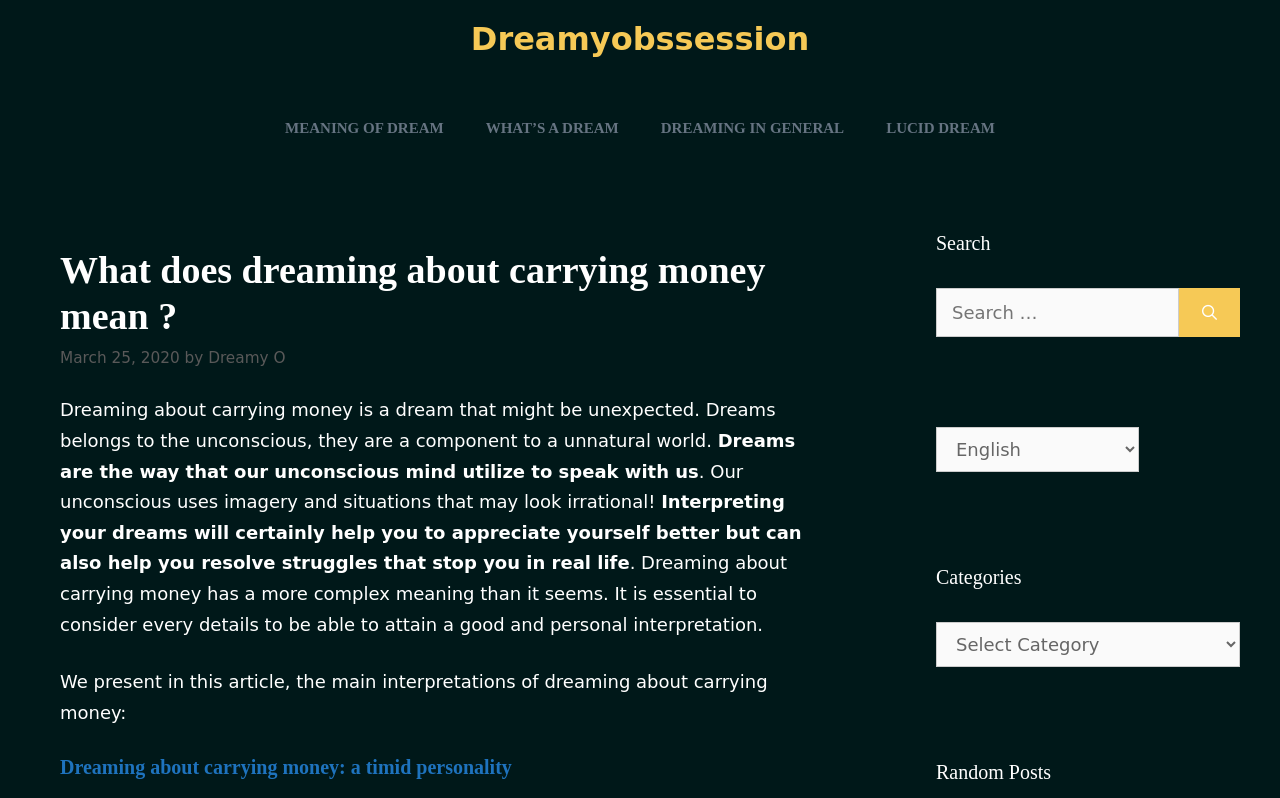Pinpoint the bounding box coordinates of the area that should be clicked to complete the following instruction: "Select a language". The coordinates must be given as four float numbers between 0 and 1, i.e., [left, top, right, bottom].

[0.731, 0.536, 0.89, 0.592]